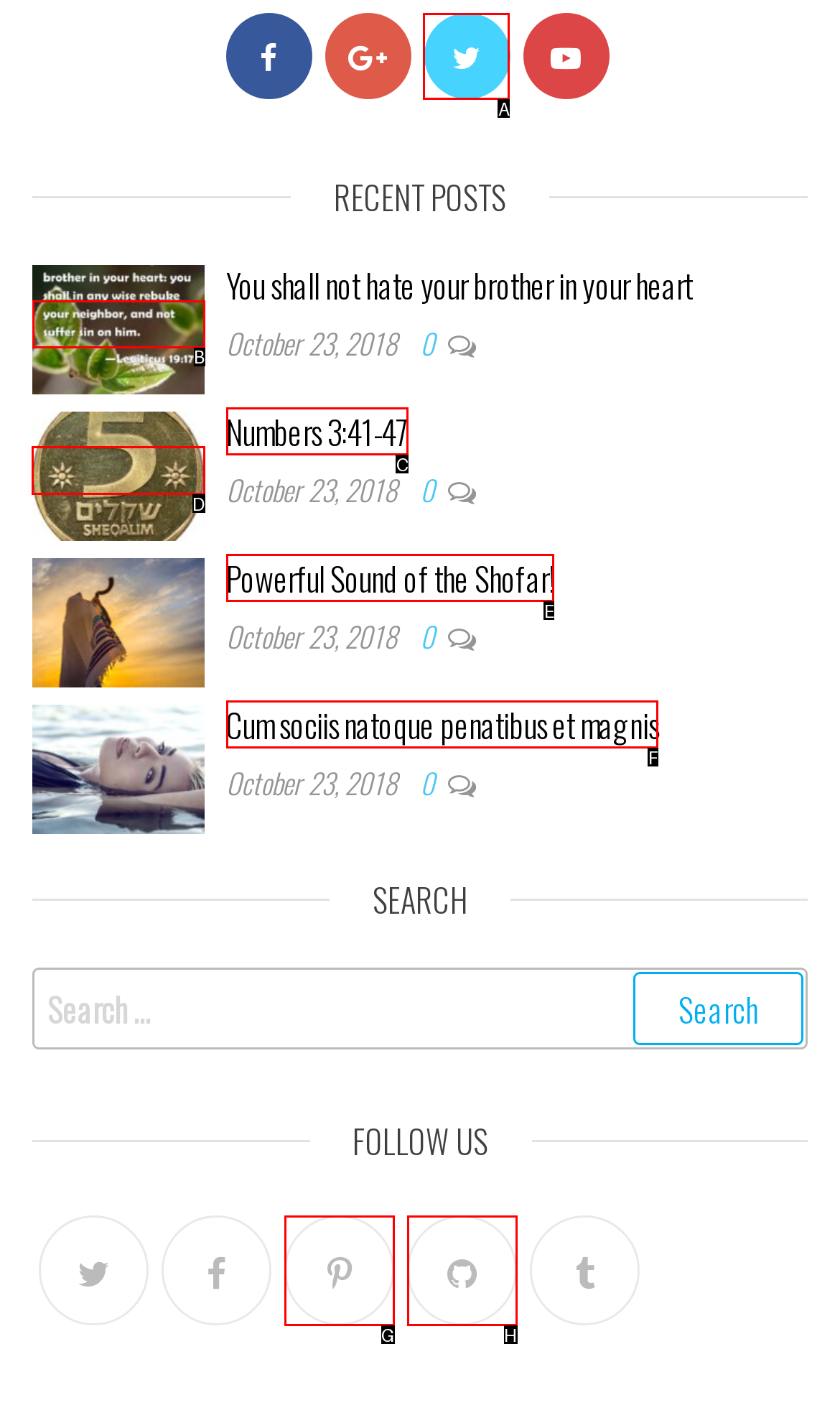Determine which element should be clicked for this task: Click on the 'Numbers 3:41-47' link
Answer with the letter of the selected option.

D